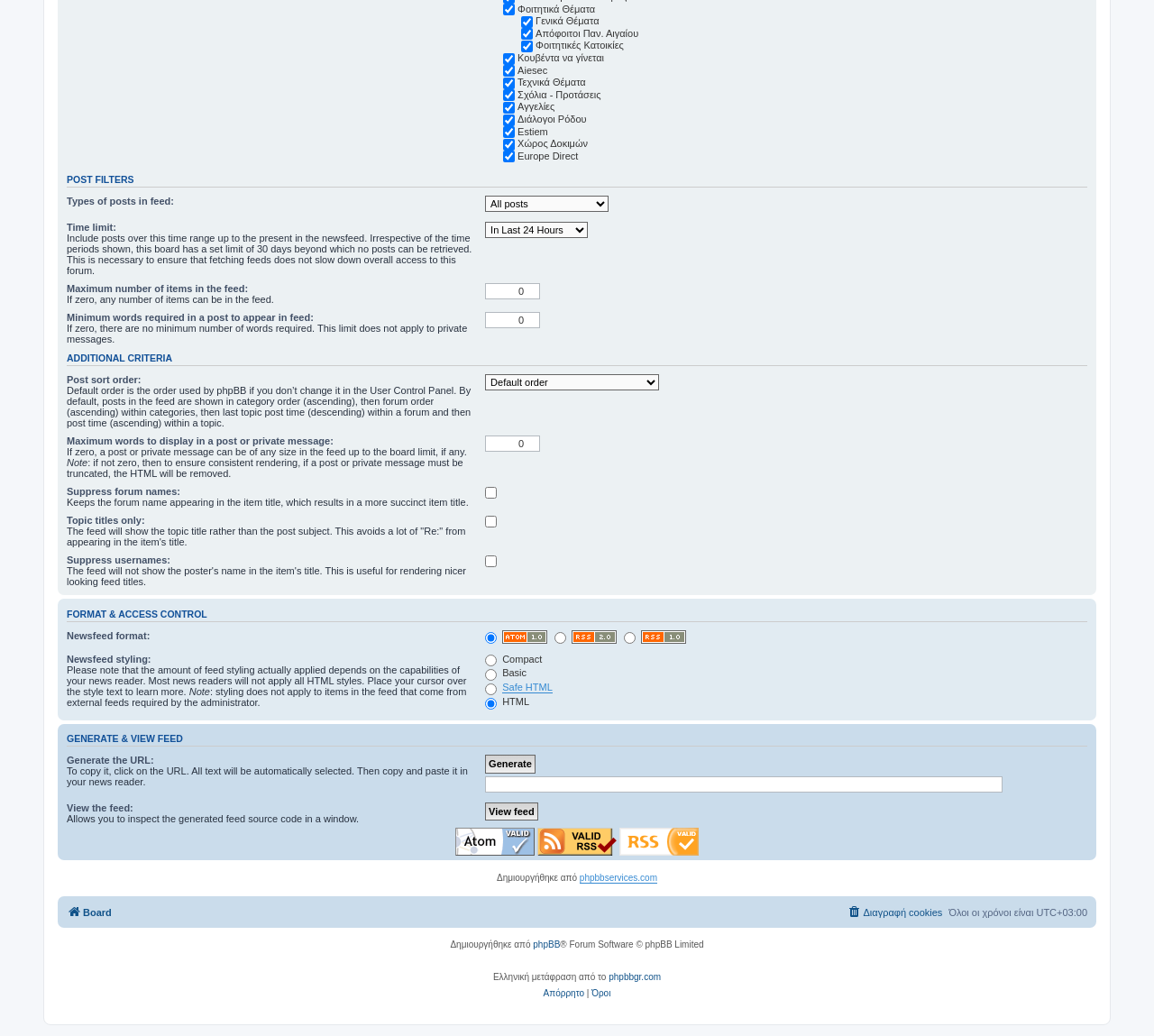Please specify the bounding box coordinates of the region to click in order to perform the following instruction: "Select the post filter type".

[0.42, 0.189, 0.527, 0.204]